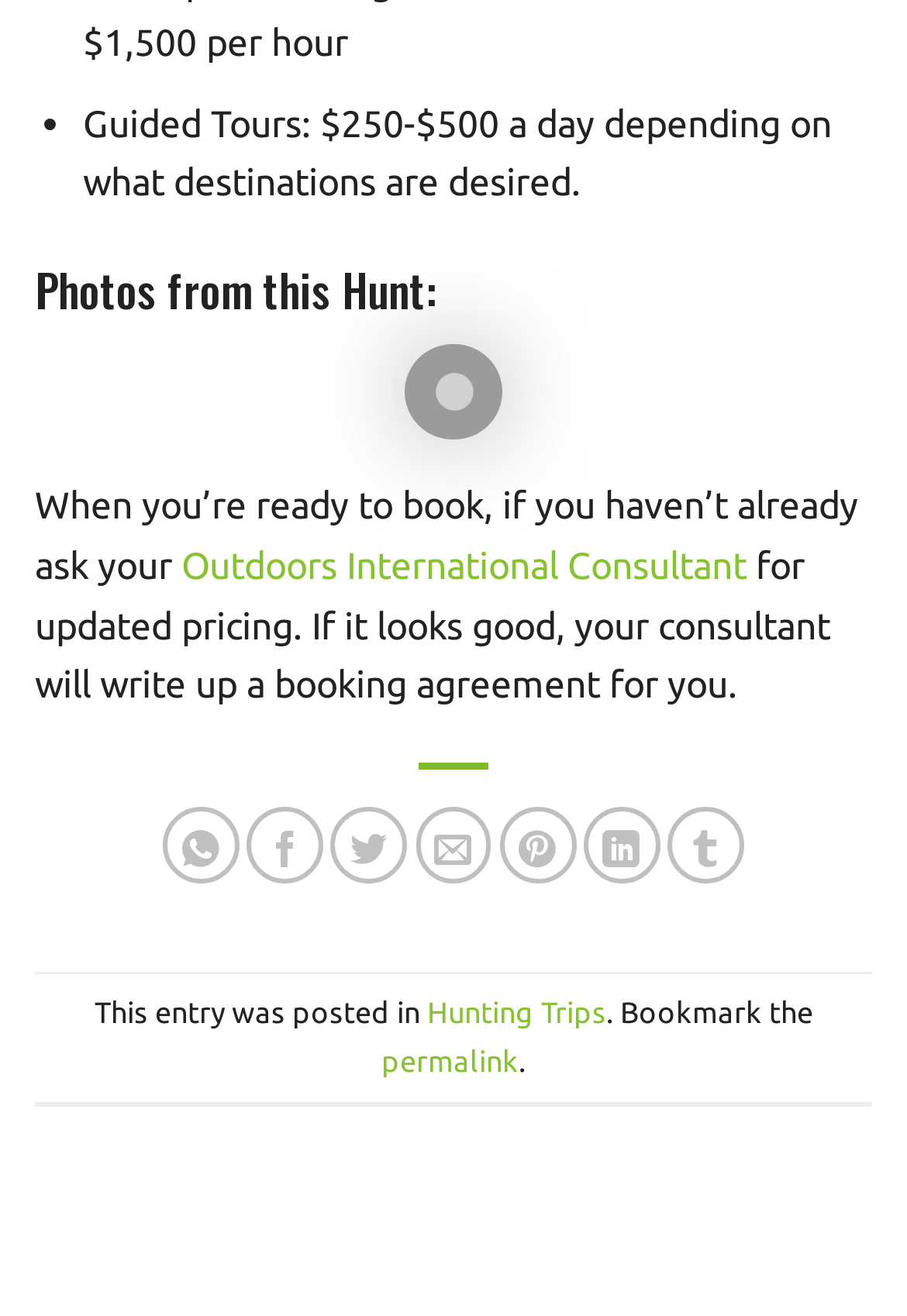What category is this entry posted in?
Look at the webpage screenshot and answer the question with a detailed explanation.

The footer section of the webpage indicates that this entry was posted in the category 'Hunting Trips'.